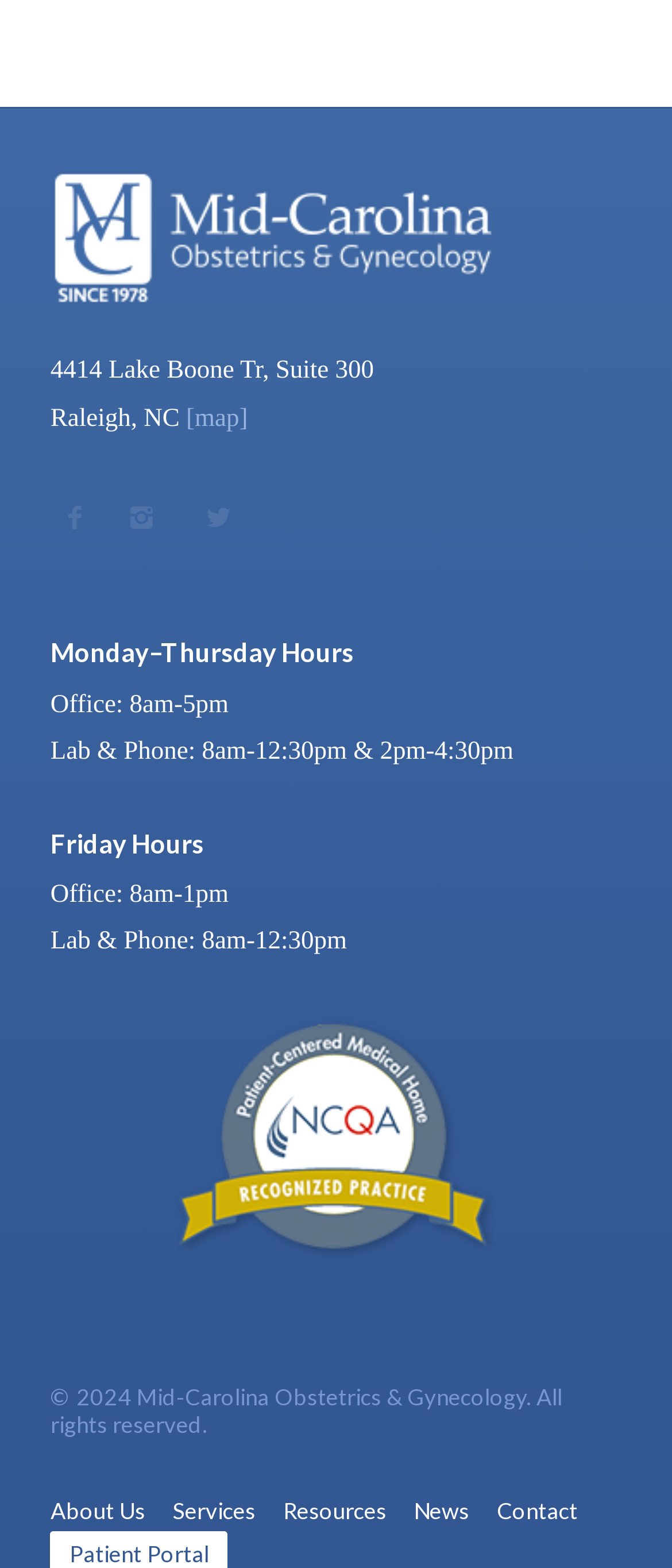What is the address of Mid-Carolina OB-GYN?
Using the visual information, answer the question in a single word or phrase.

4414 Lake Boone Tr, Suite 300